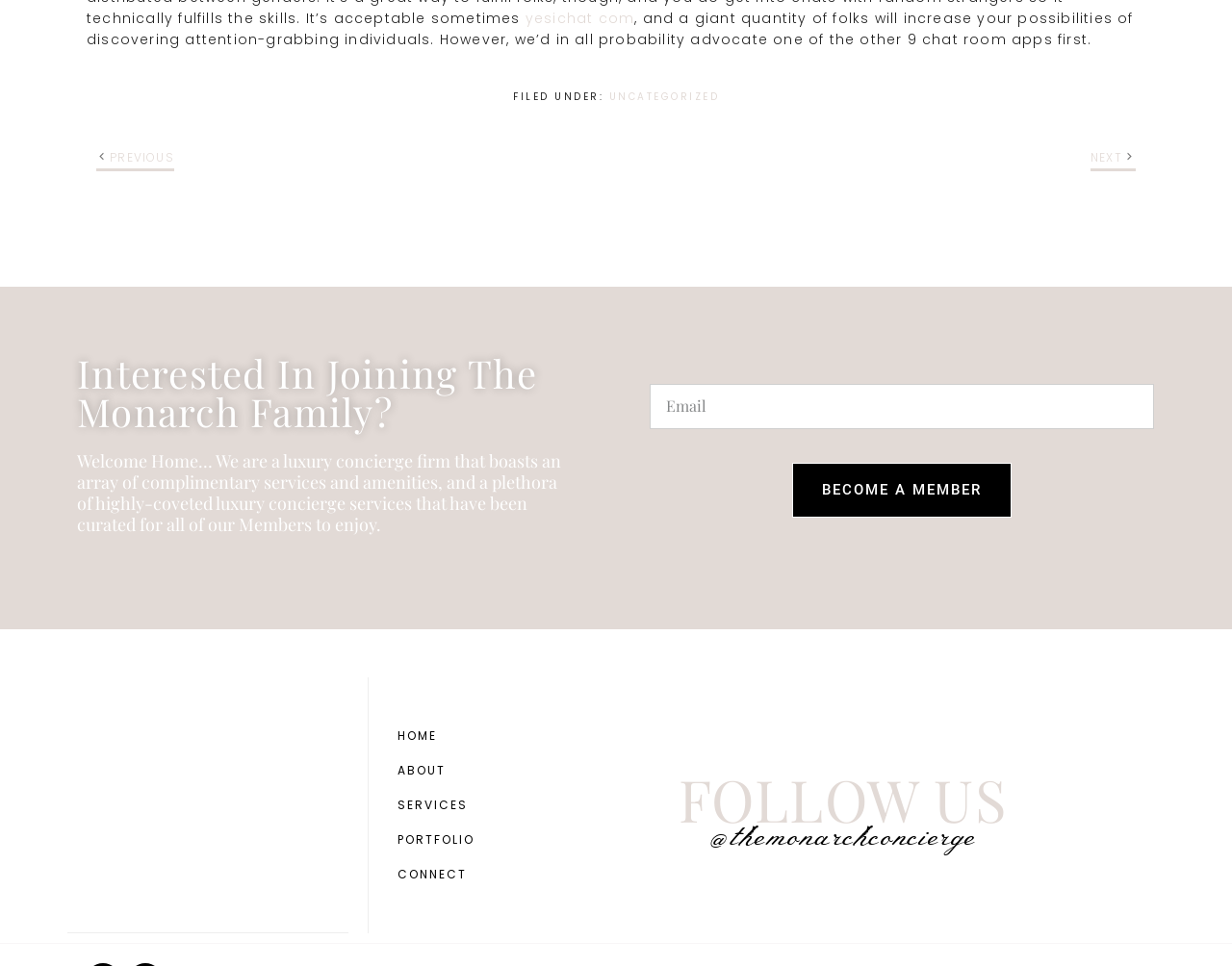Examine the image and give a thorough answer to the following question:
What is the purpose of the textbox?

The textbox is labeled 'EMAIL' and is required, which suggests that it is used to input an email address, likely for membership or subscription purposes.